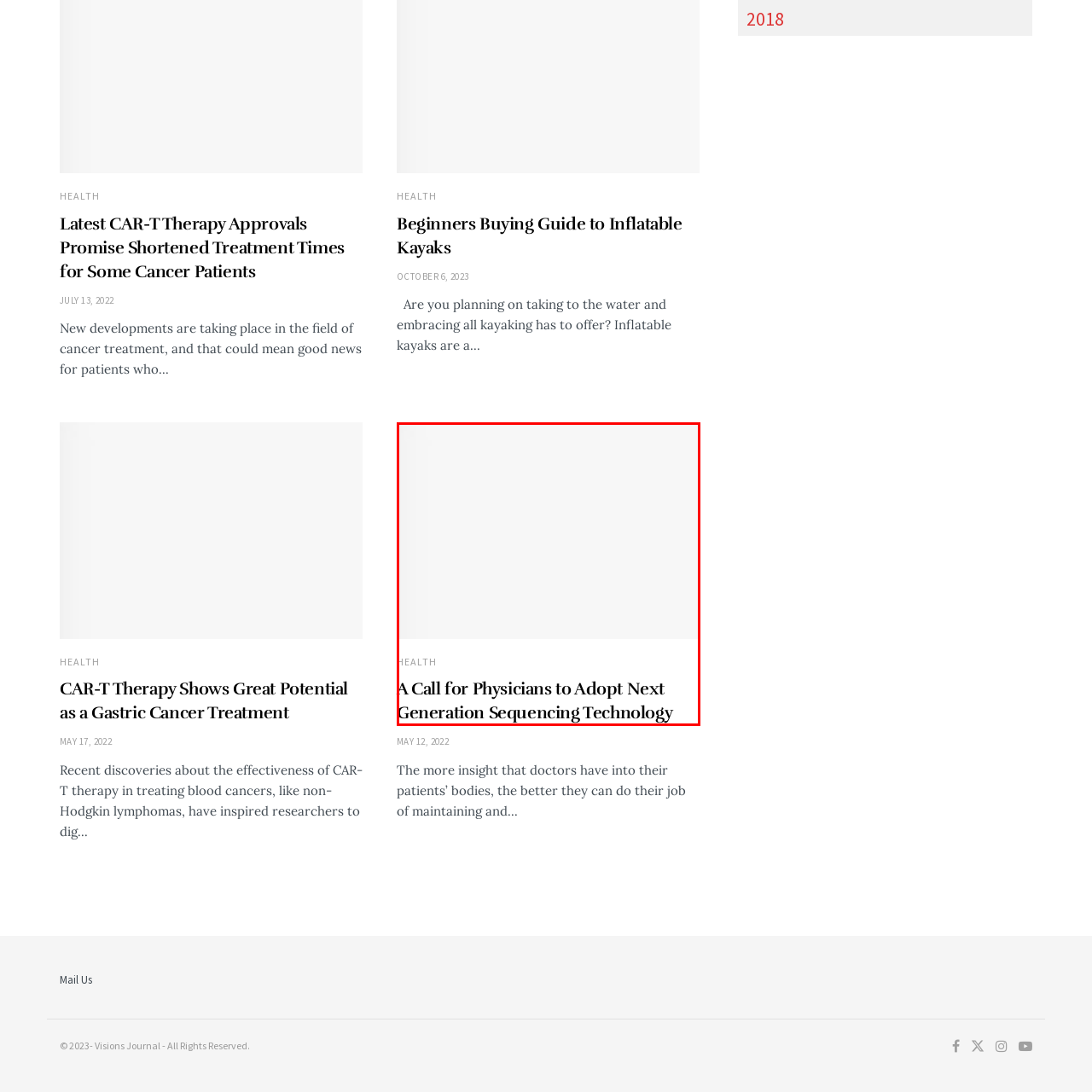Please provide a comprehensive caption for the image highlighted in the red box.

The image titled "A Call for Physicians to Adopt Next Generation Sequencing Technology" accompanies an article in the "Health" section, emphasizing the importance of modern technology in medical practice. This piece discusses how next-generation sequencing can enhance physicians' understanding of their patients' health, ultimately leading to improved diagnosis and treatment options. The publication date of the article is noted as May 12, 2022, highlighting timely insights into advancements in healthcare practices. The call to action in the title suggests a growing recognition of the need for adopting innovative technologies in the clinical setting.